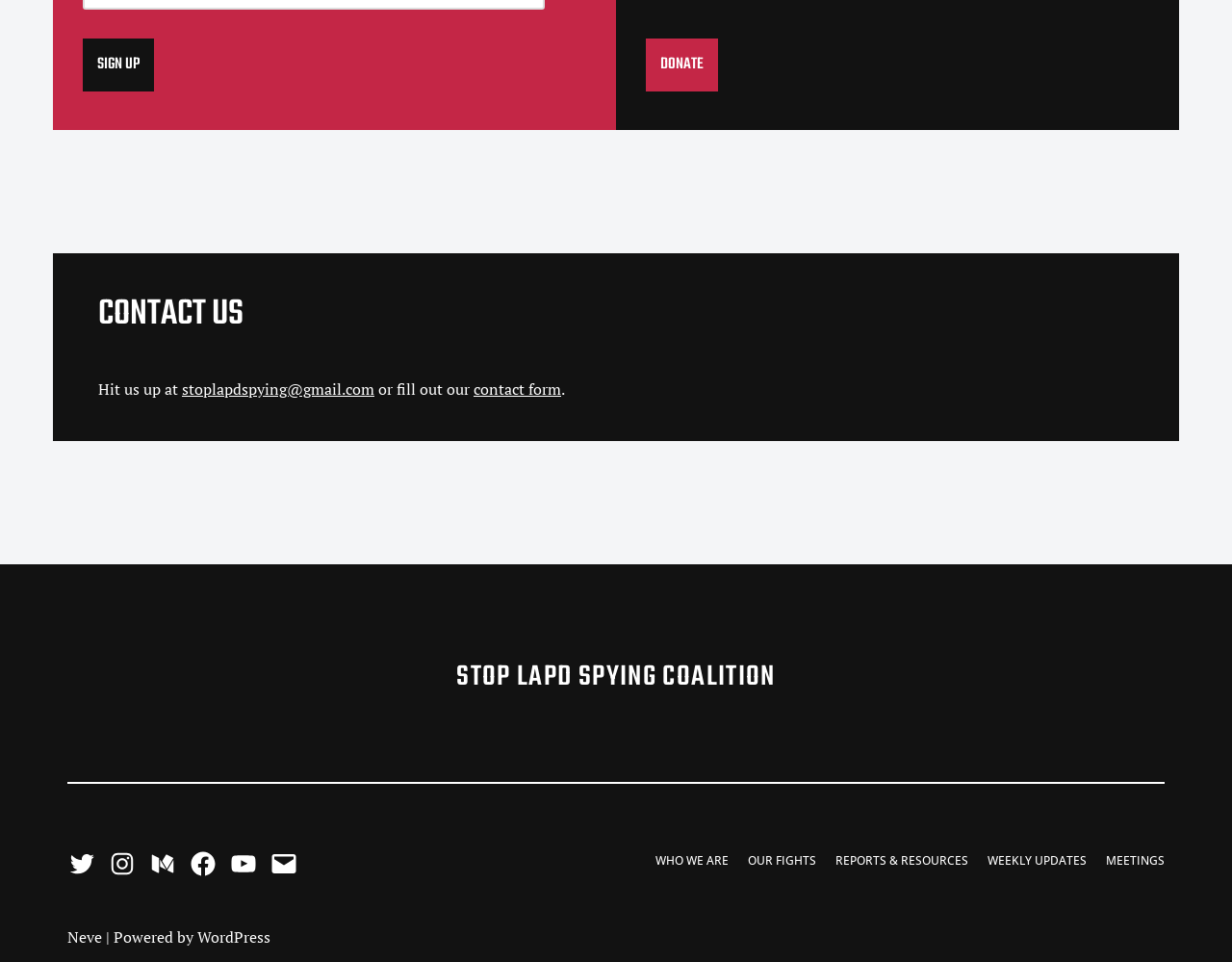Identify the bounding box coordinates of the area you need to click to perform the following instruction: "Donate".

[0.524, 0.04, 0.583, 0.095]